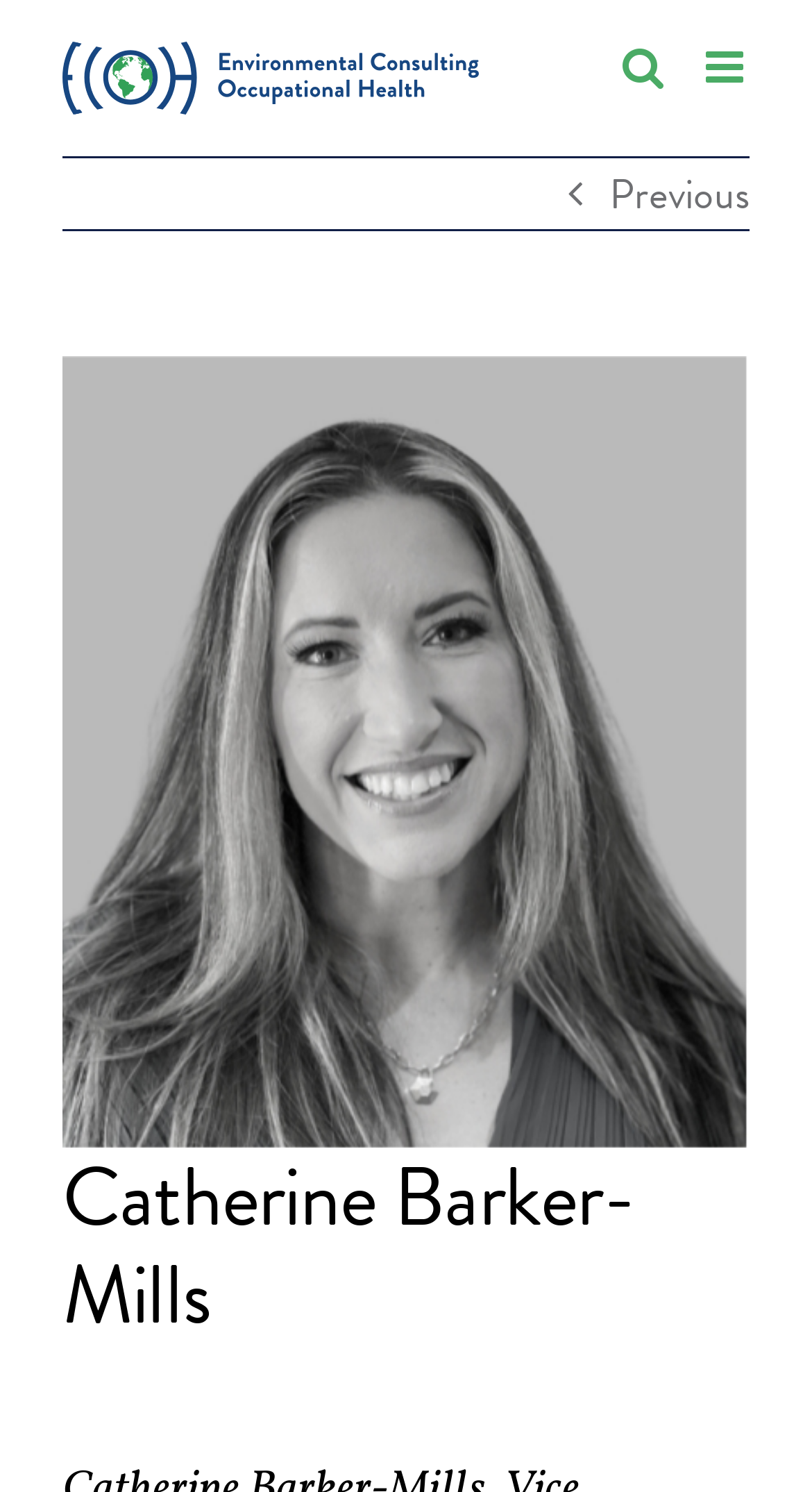Is the mobile menu expanded?
Please provide a detailed answer to the question.

The mobile menu is not expanded, as indicated by the link 'Toggle mobile menu' with the attribute 'expanded: False' and the bounding box coordinates [0.869, 0.031, 0.923, 0.06].